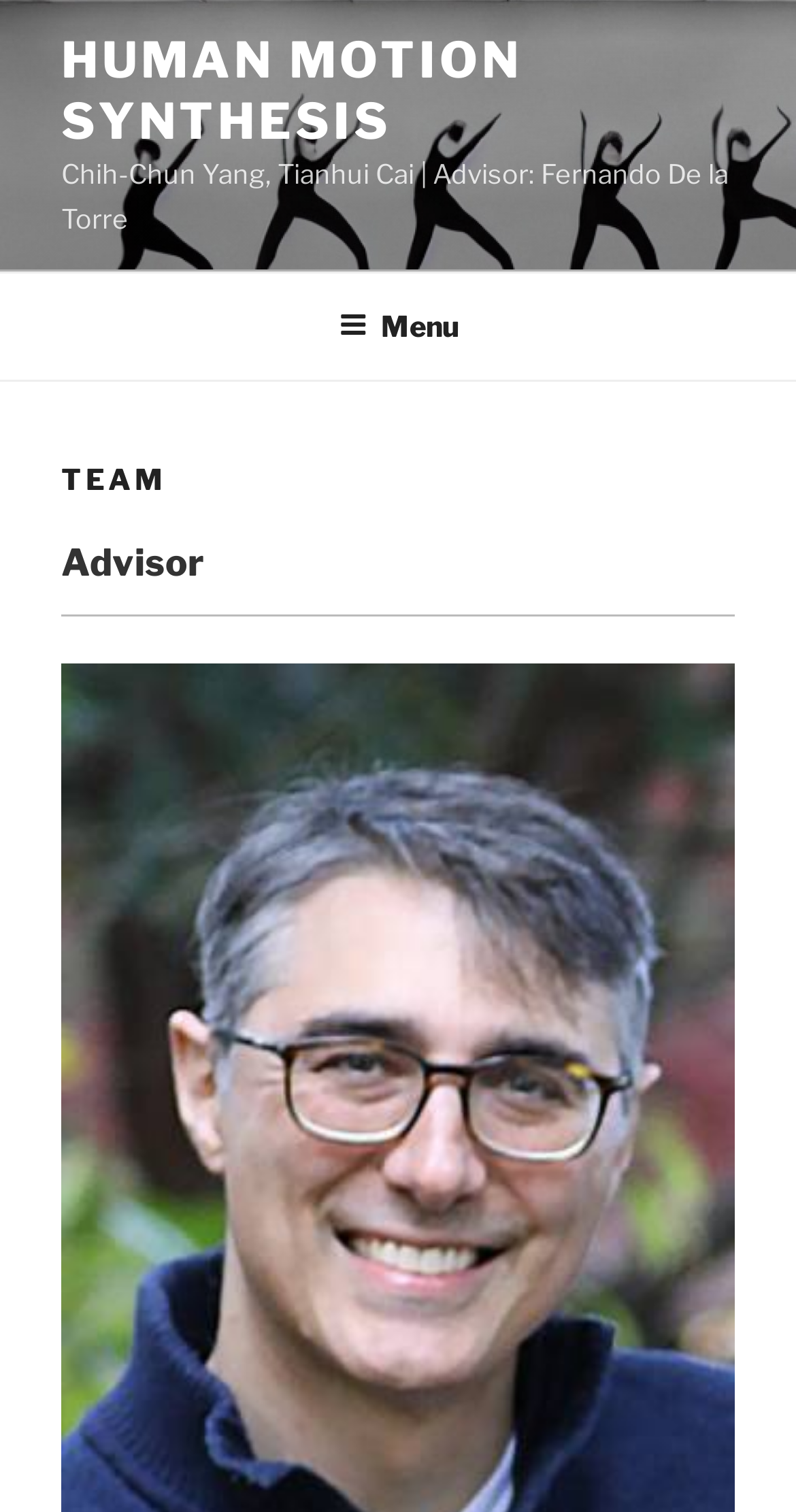Please provide a detailed answer to the question below based on the screenshot: 
What is the orientation of the separator?

I found the separator element within the top menu navigation element, and its orientation is specified as 'horizontal'.